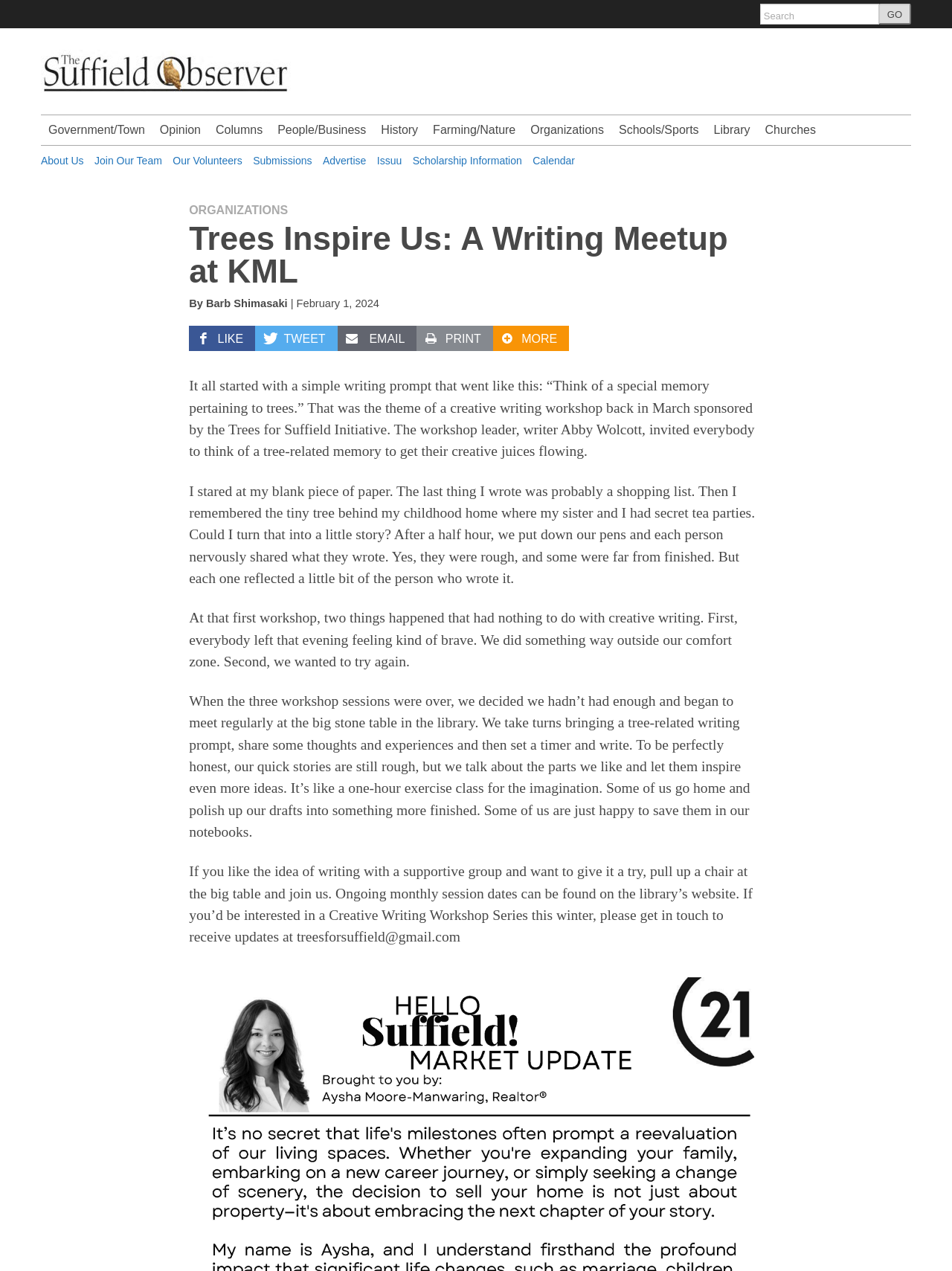Determine the bounding box coordinates of the section I need to click to execute the following instruction: "Search for something". Provide the coordinates as four float numbers between 0 and 1, i.e., [left, top, right, bottom].

[0.798, 0.003, 0.923, 0.019]